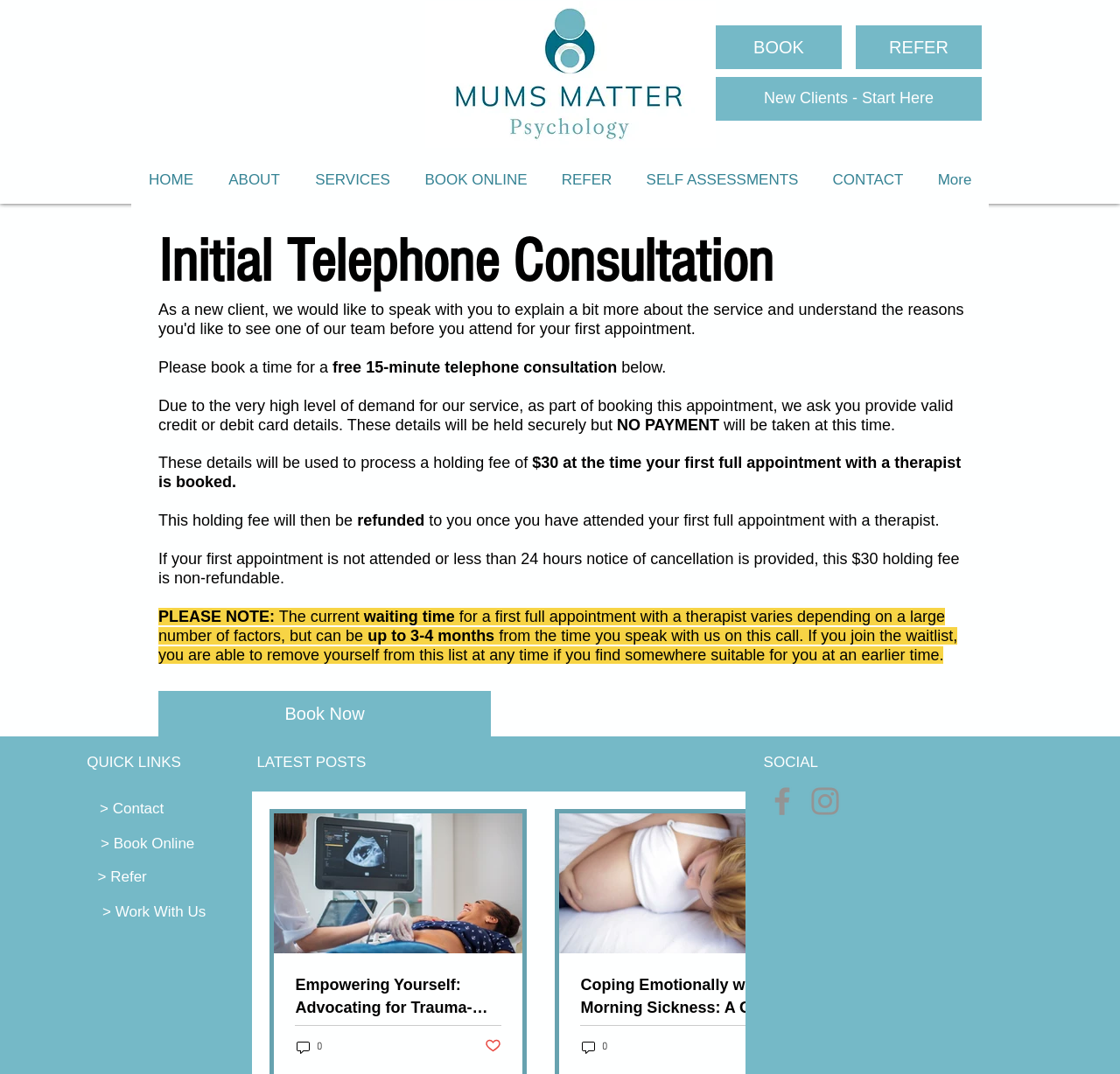Please identify the bounding box coordinates of the element I need to click to follow this instruction: "Click the 'Book Online' link".

[0.364, 0.147, 0.486, 0.188]